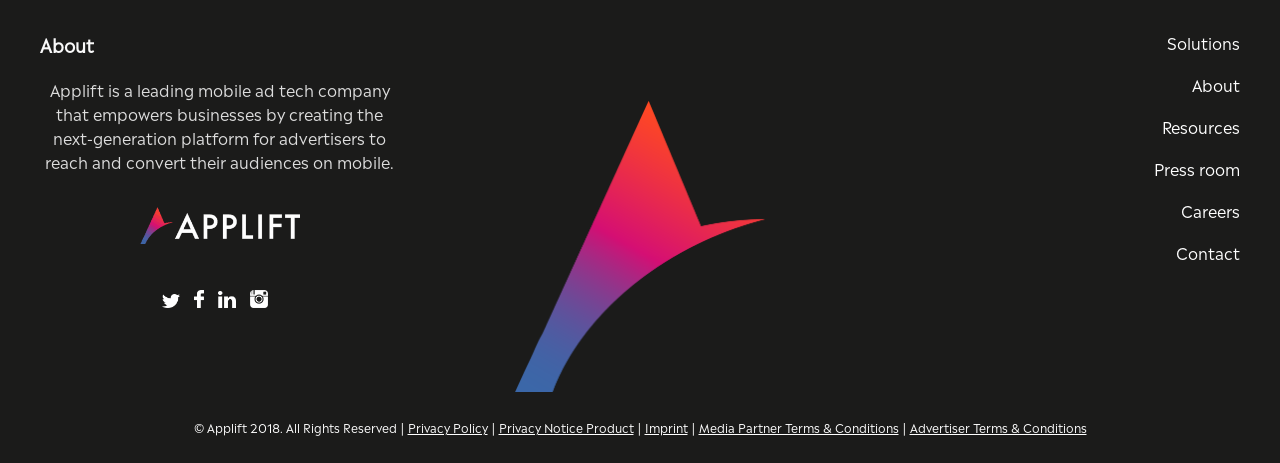Give a one-word or phrase response to the following question: How many footer links are present at the bottom of the webpage?

6